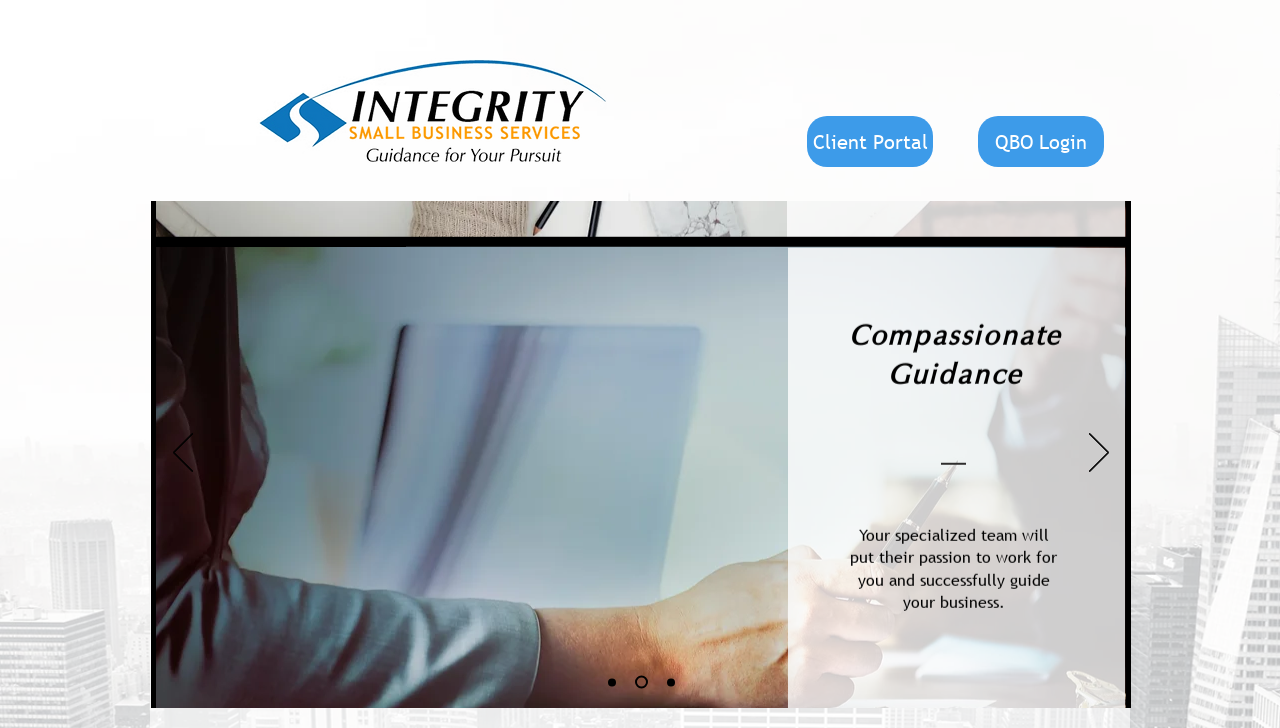What is the theme of the slideshow on the webpage?
Answer the question based on the image using a single word or a brief phrase.

Business guidance